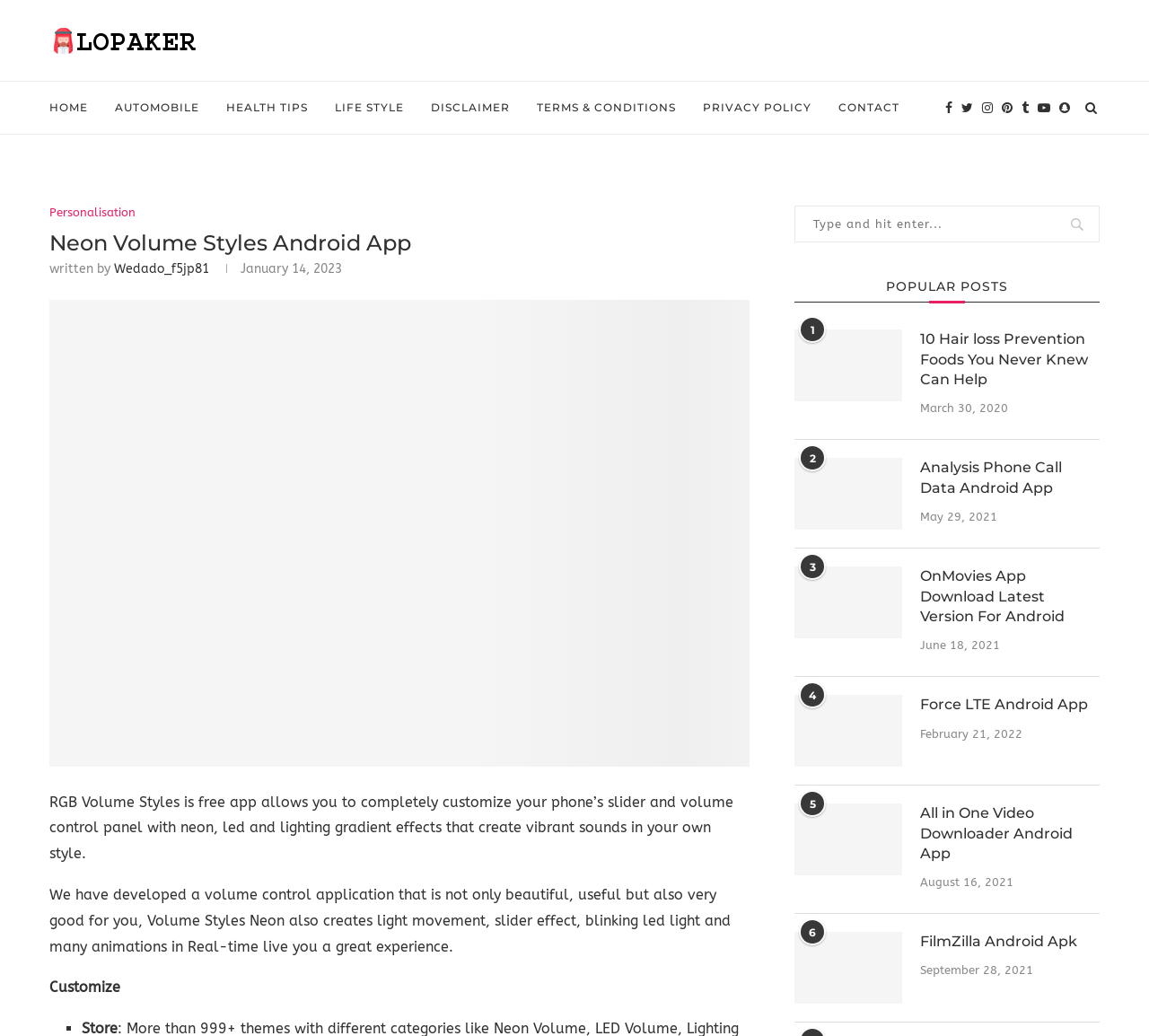What is the name of the Android app?
Answer the question with a thorough and detailed explanation.

The name of the Android app is mentioned in the heading 'Neon Volume Styles Android App' and also in the description 'RGB Volume Styles is free app allows you to completely customize your phone’s slider and volume control panel...'.